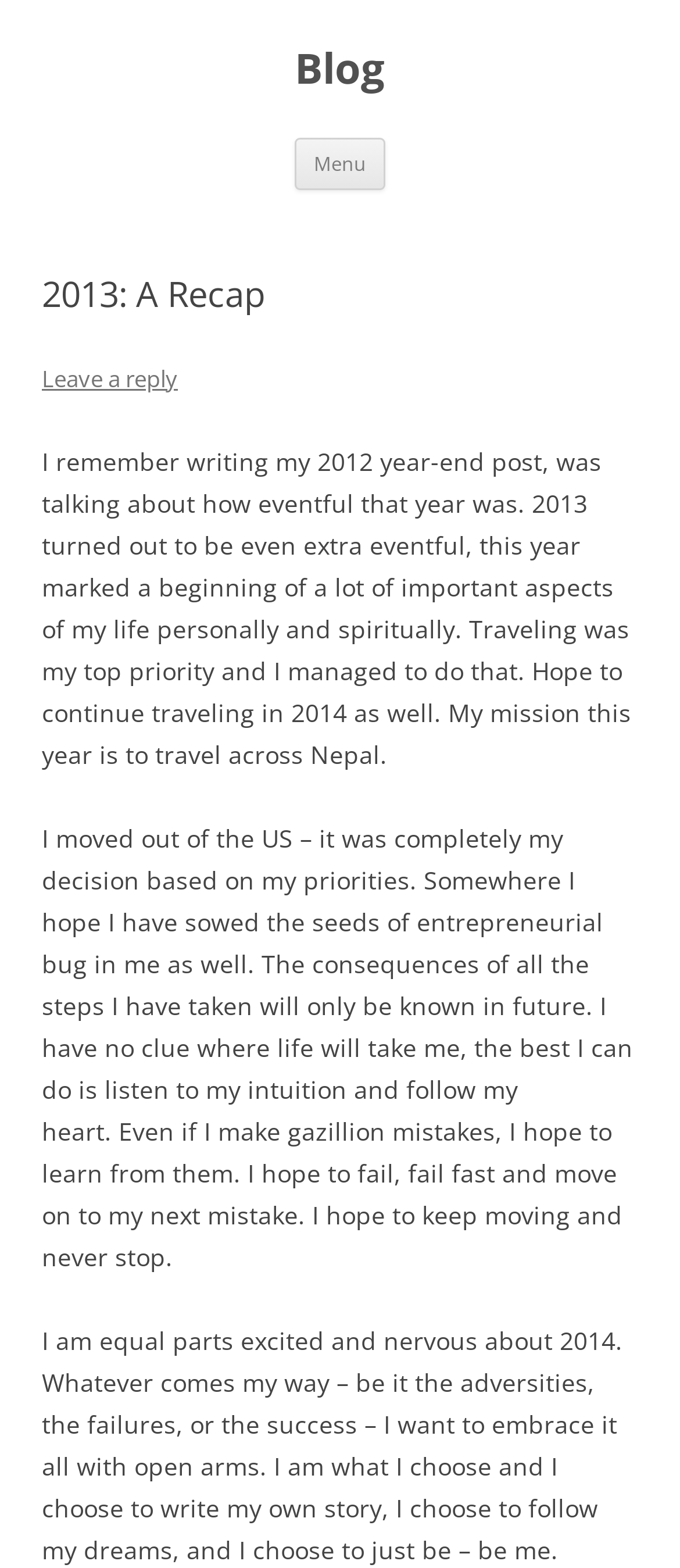Identify the coordinates of the bounding box for the element described below: "Leave a reply". Return the coordinates as four float numbers between 0 and 1: [left, top, right, bottom].

[0.062, 0.231, 0.262, 0.251]